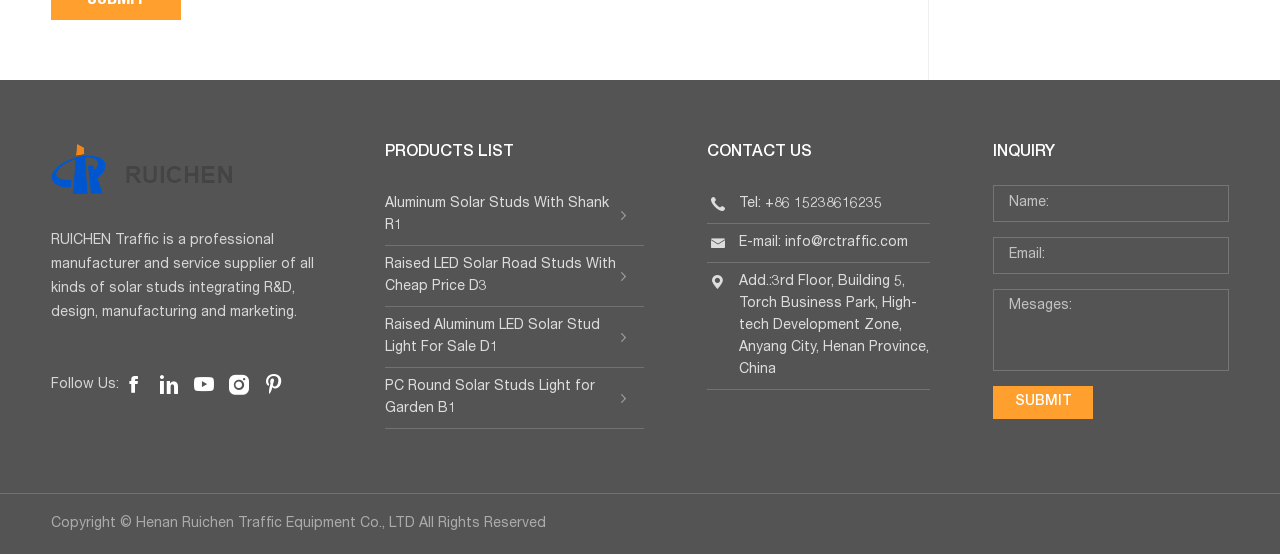Identify the bounding box for the UI element described as: "title="RUICHEN solar stud LinkedIn"". The coordinates should be four float numbers between 0 and 1, i.e., [left, top, right, bottom].

[0.12, 0.668, 0.144, 0.722]